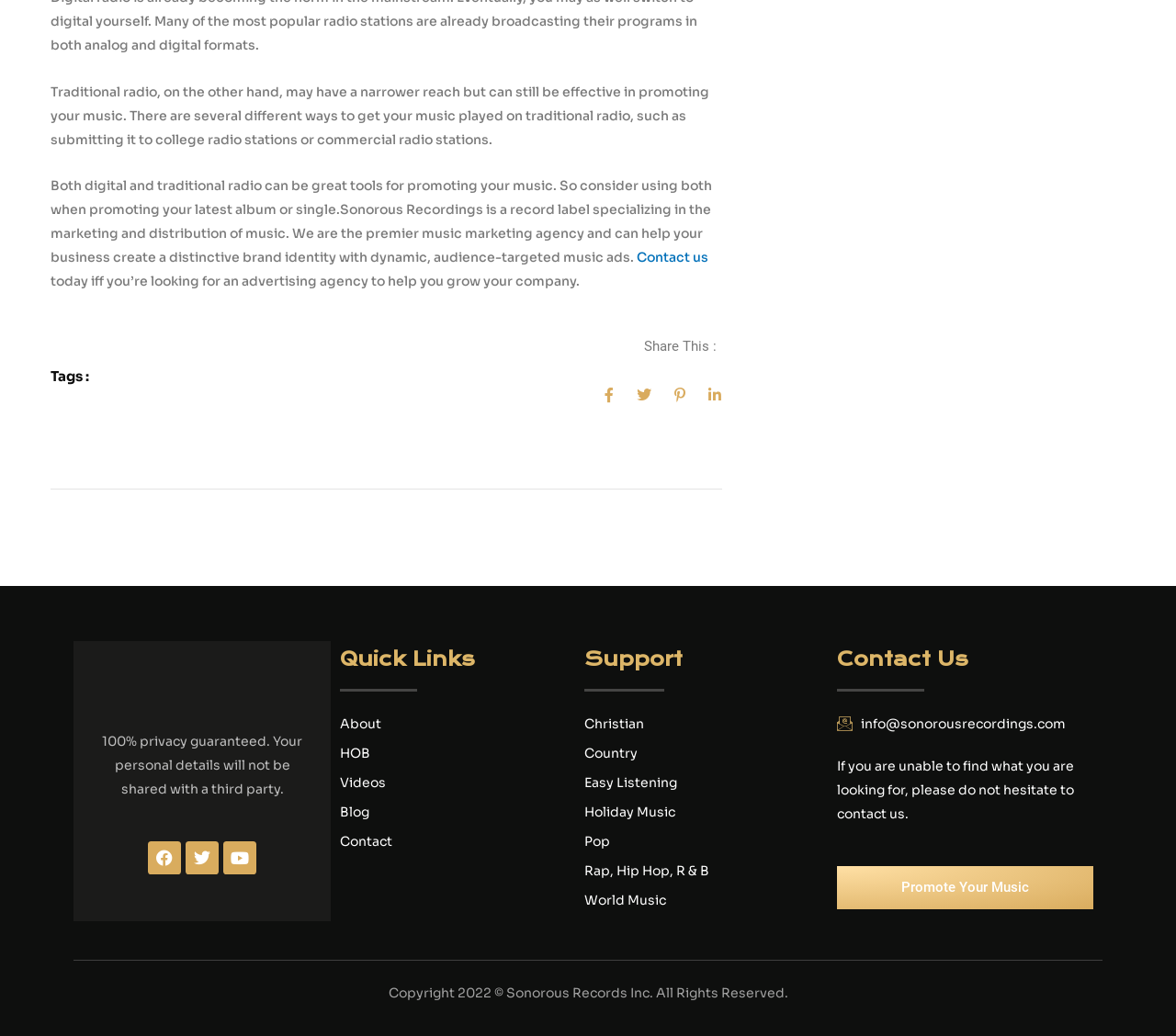What social media platforms are linked on this webpage?
Please utilize the information in the image to give a detailed response to the question.

The webpage has links to social media platforms, including Facebook, Twitter, and Youtube, which are represented by their respective icons.